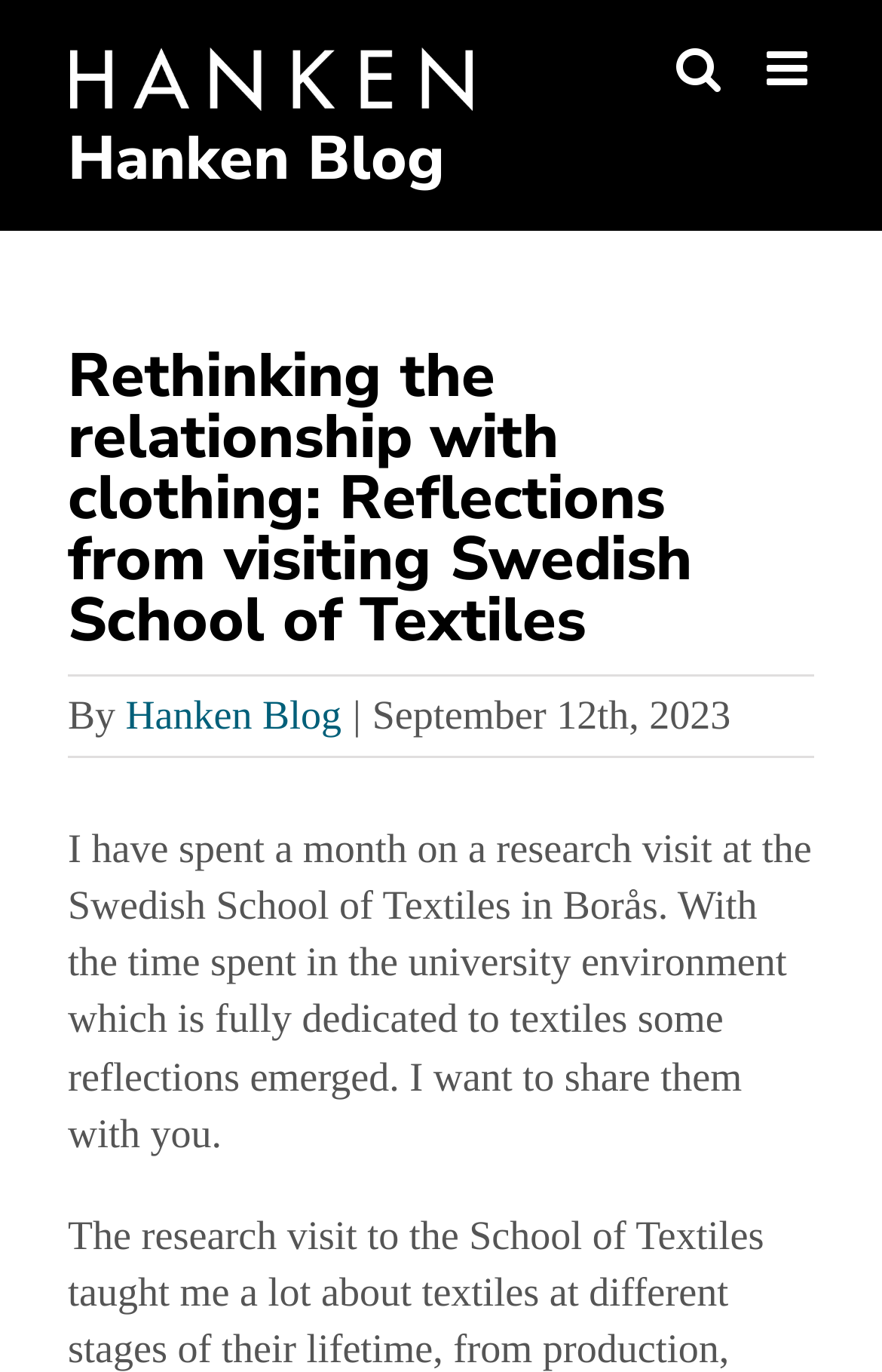Please determine the bounding box of the UI element that matches this description: parent_node: Hanken Blog. The coordinates should be given as (top-left x, top-left y, bottom-right x, bottom-right y), with all values between 0 and 1.

[0.077, 0.033, 0.712, 0.082]